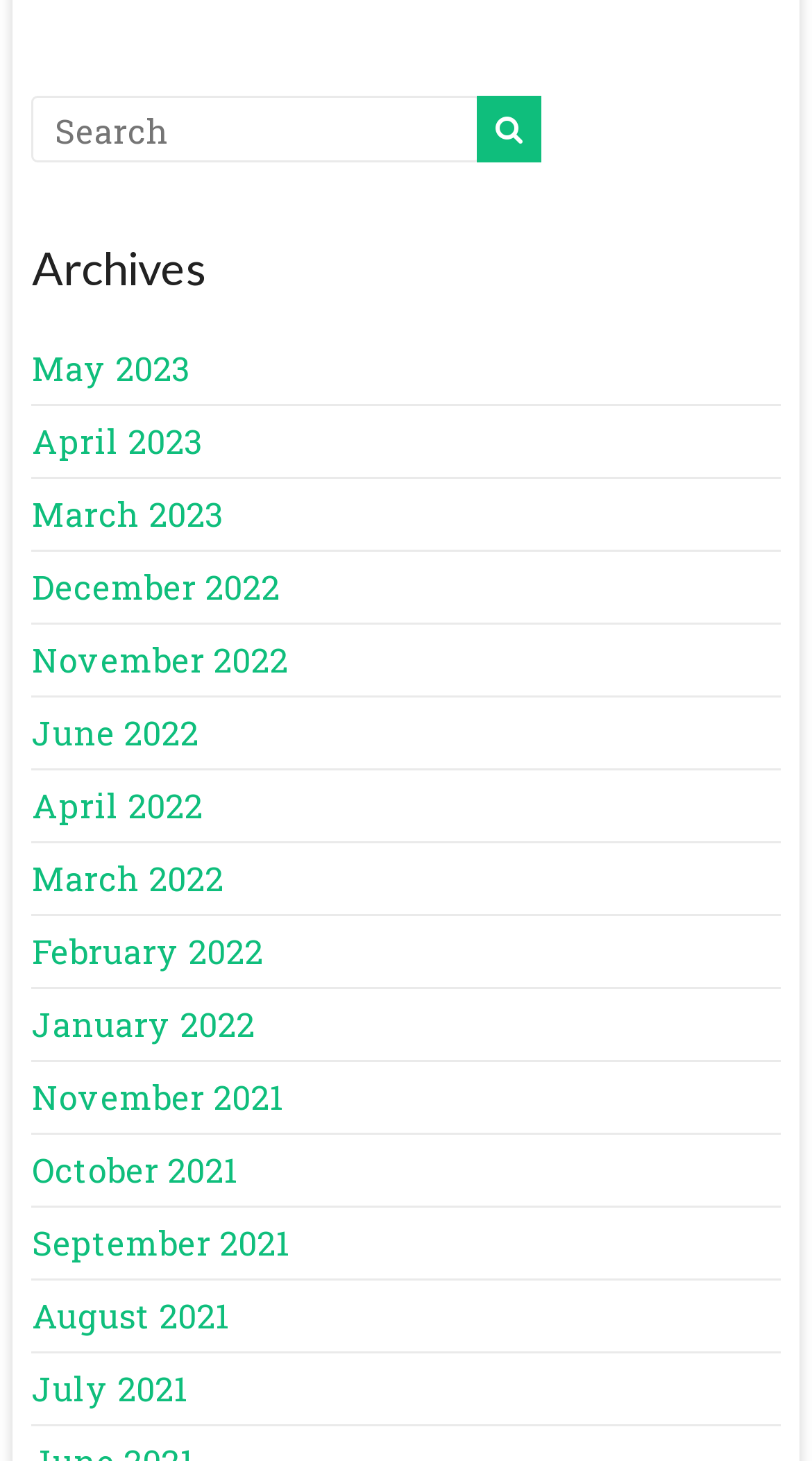Locate the bounding box coordinates of the area you need to click to fulfill this instruction: 'browse November 2021 archives'. The coordinates must be in the form of four float numbers ranging from 0 to 1: [left, top, right, bottom].

[0.039, 0.736, 0.349, 0.766]